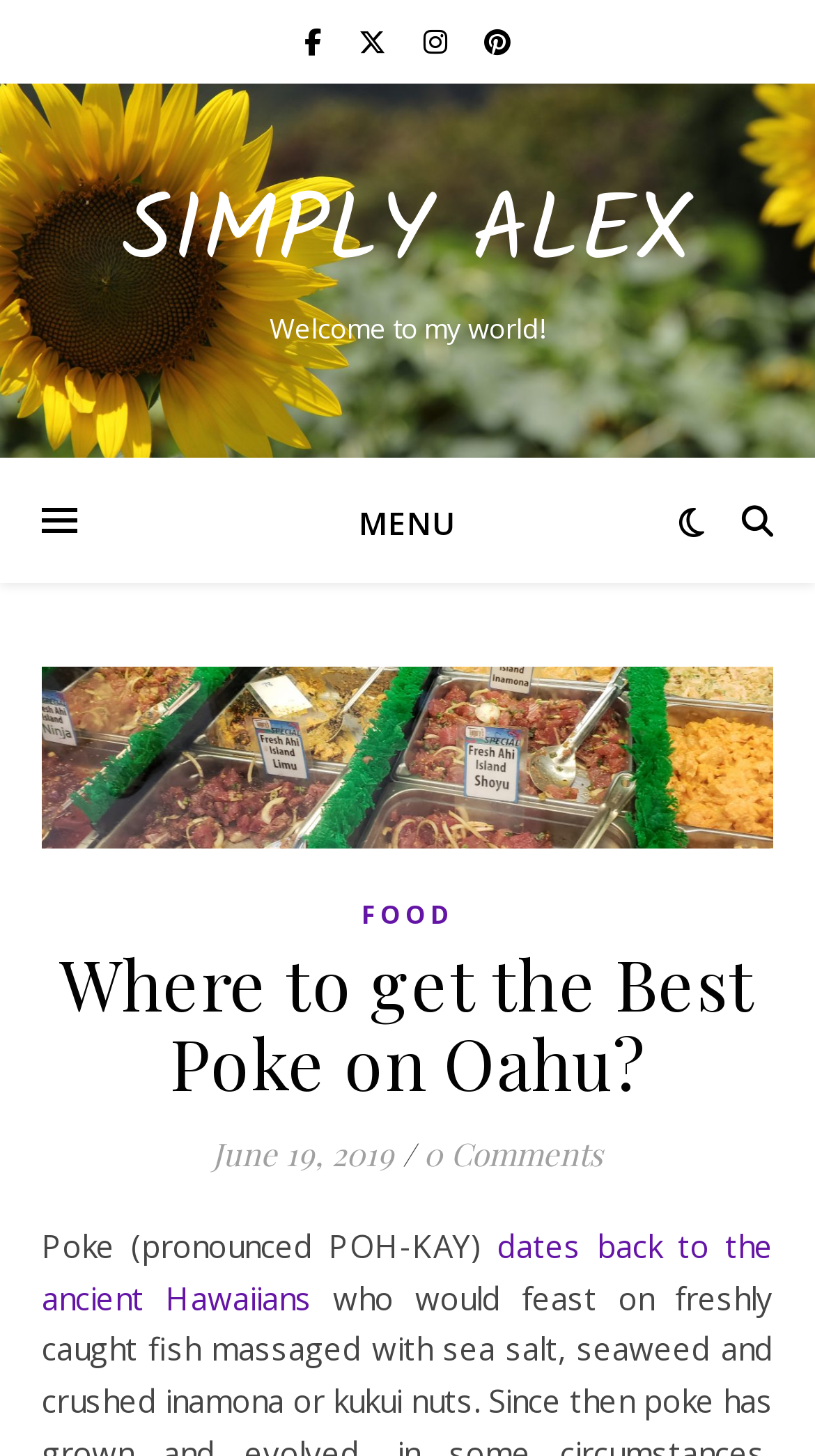What is the pronunciation of 'Poke'?
Answer the question based on the image using a single word or a brief phrase.

POH-KAY